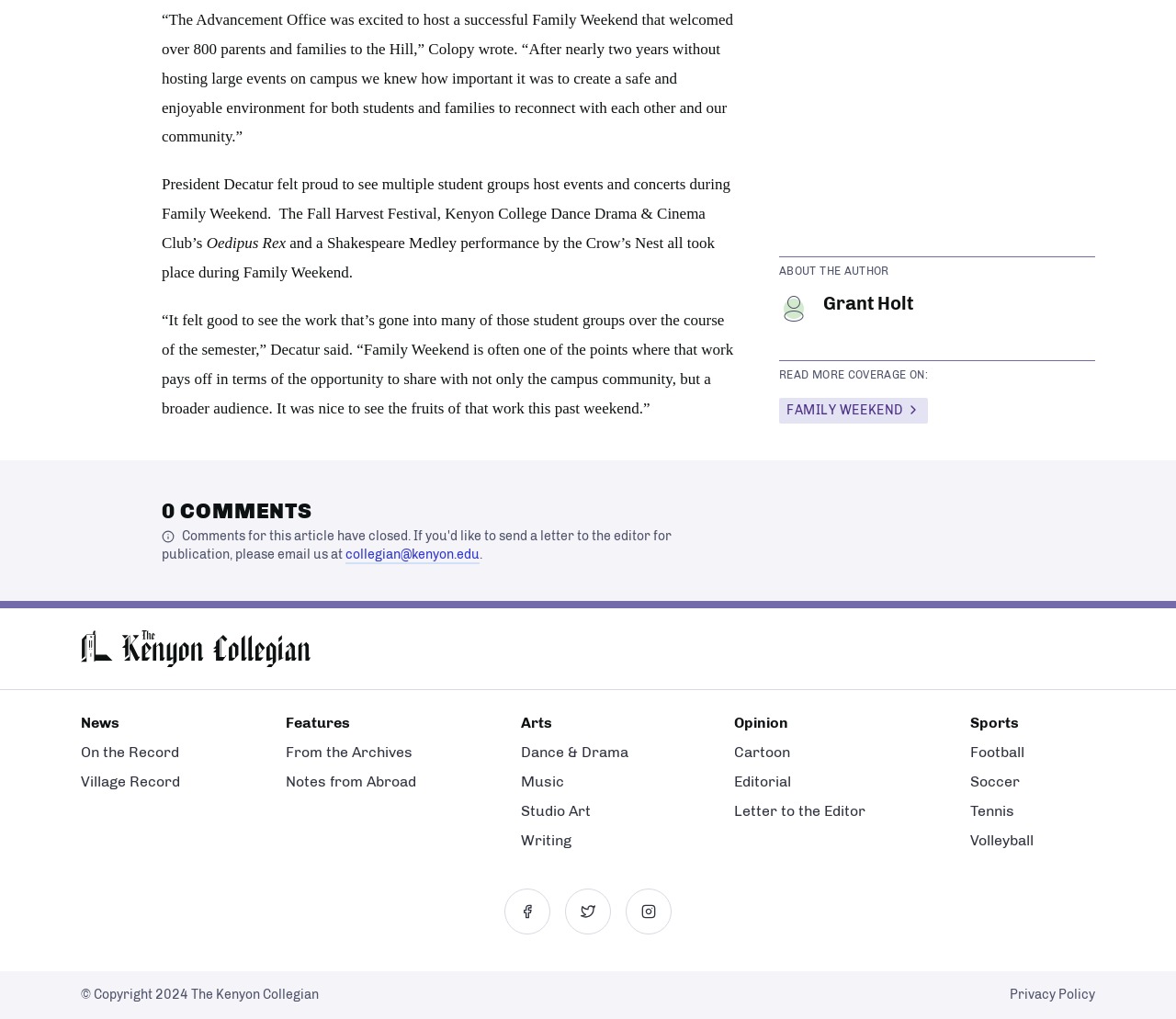Please provide a one-word or short phrase answer to the question:
What is the email address mentioned in the article?

collegian@kenyon.edu